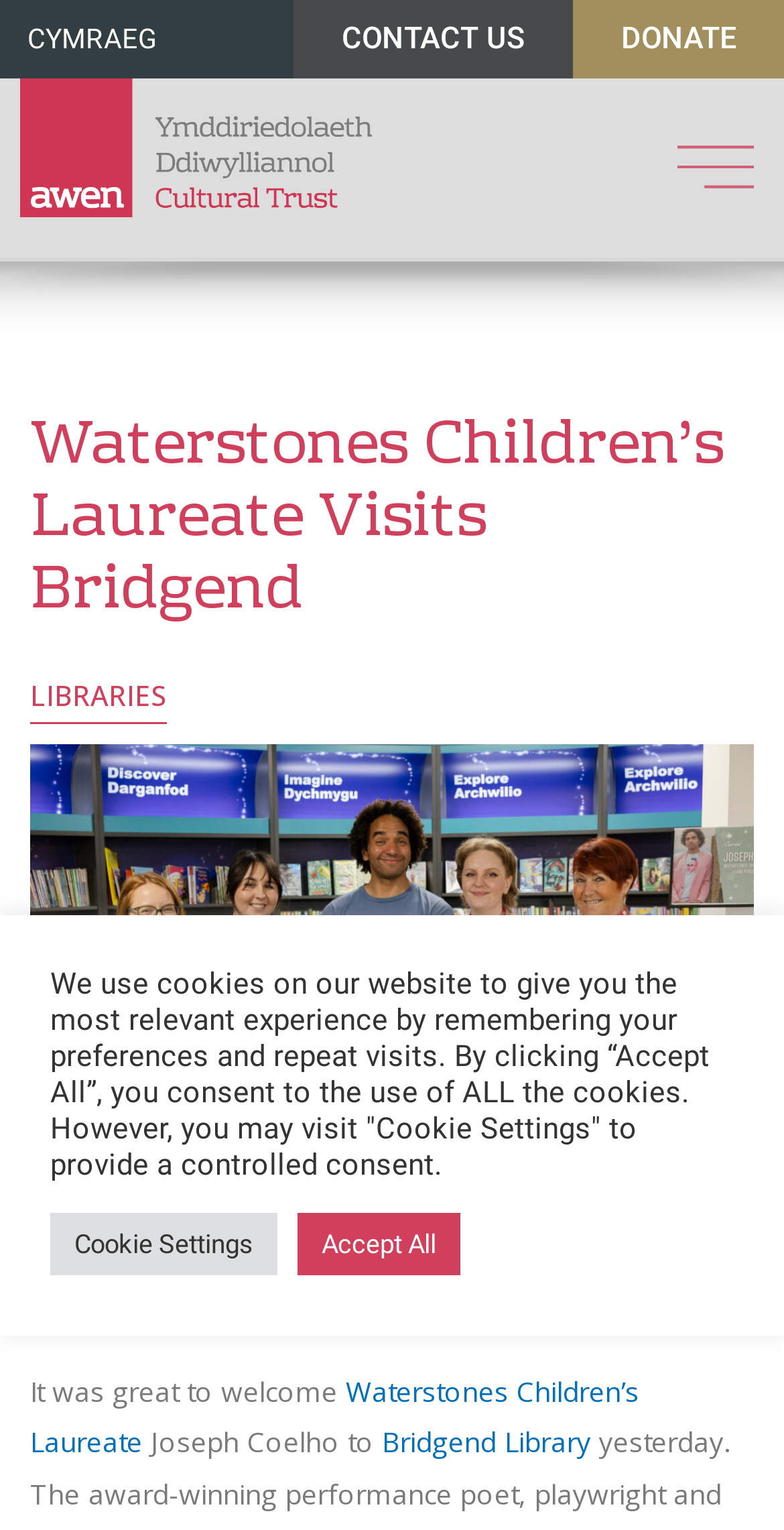Refer to the image and provide an in-depth answer to the question:
What is the type of Joseph Coelho?

From the webpage, we can see that Joseph Coelho is described as an 'award-winning performance poet, playwright and children’s author', so his type is a performance poet.